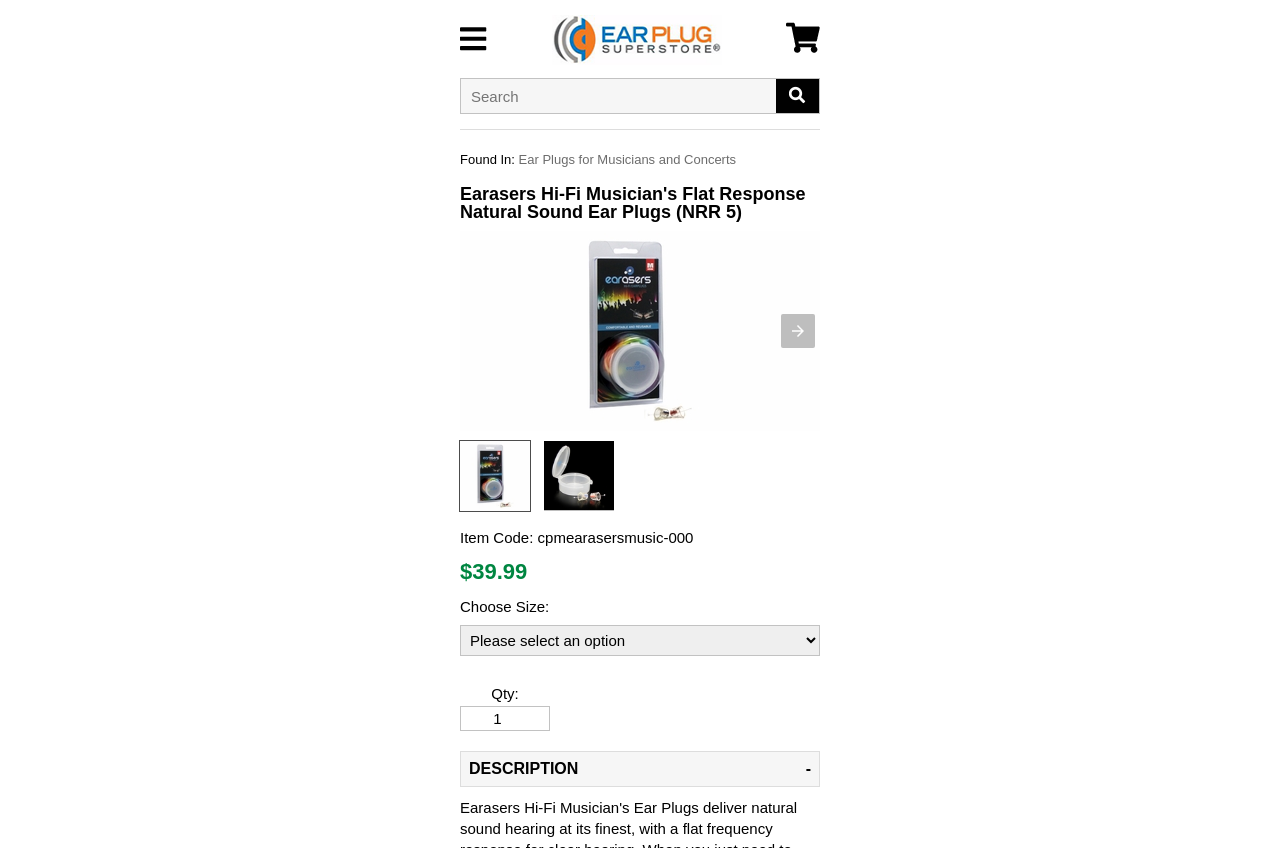Can you find the bounding box coordinates for the UI element given this description: "aria-label="Search" name="query" placeholder="Search" title="Search""? Provide the coordinates as four float numbers between 0 and 1: [left, top, right, bottom].

[0.36, 0.093, 0.606, 0.133]